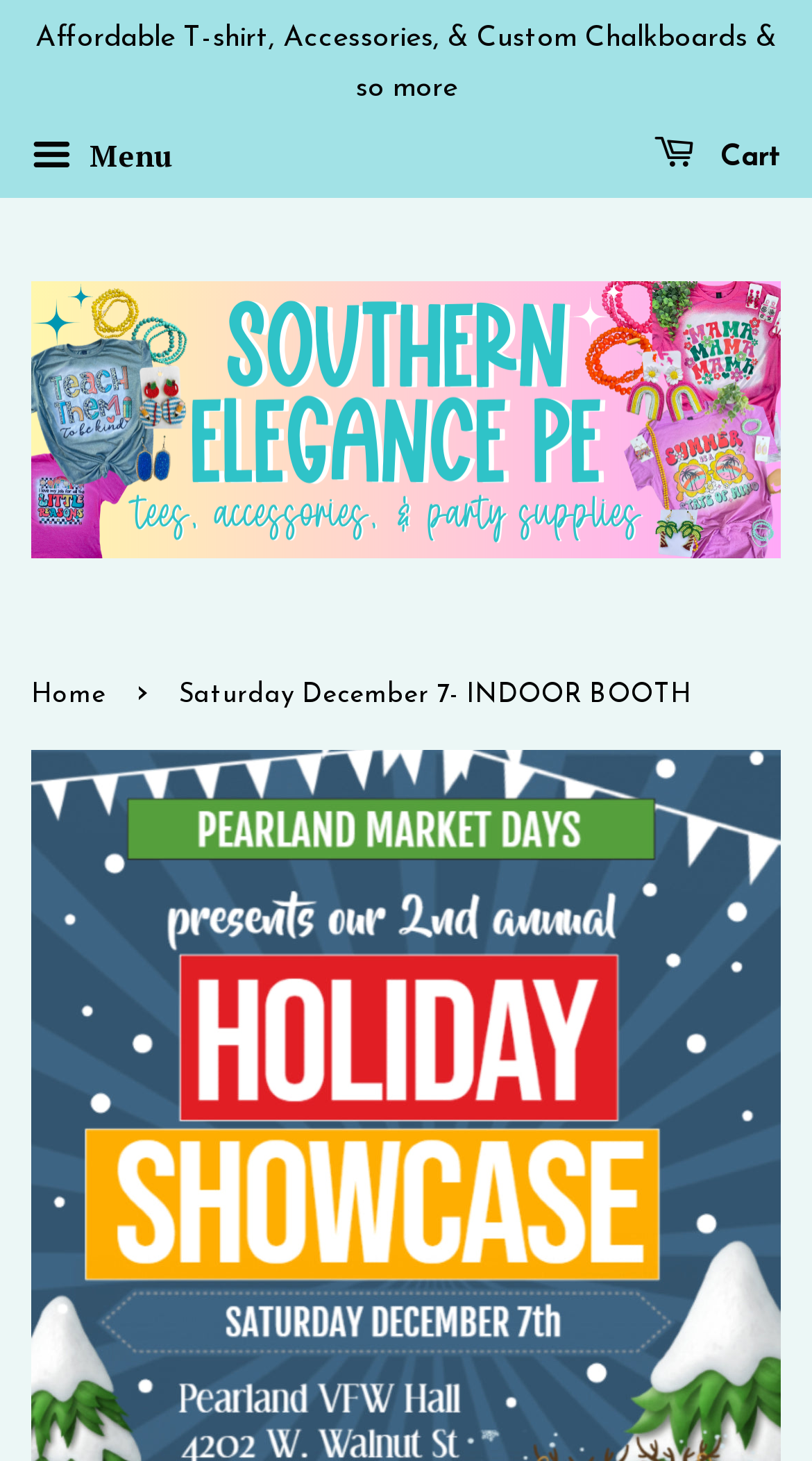Reply to the question with a brief word or phrase: Is the menu expanded?

No